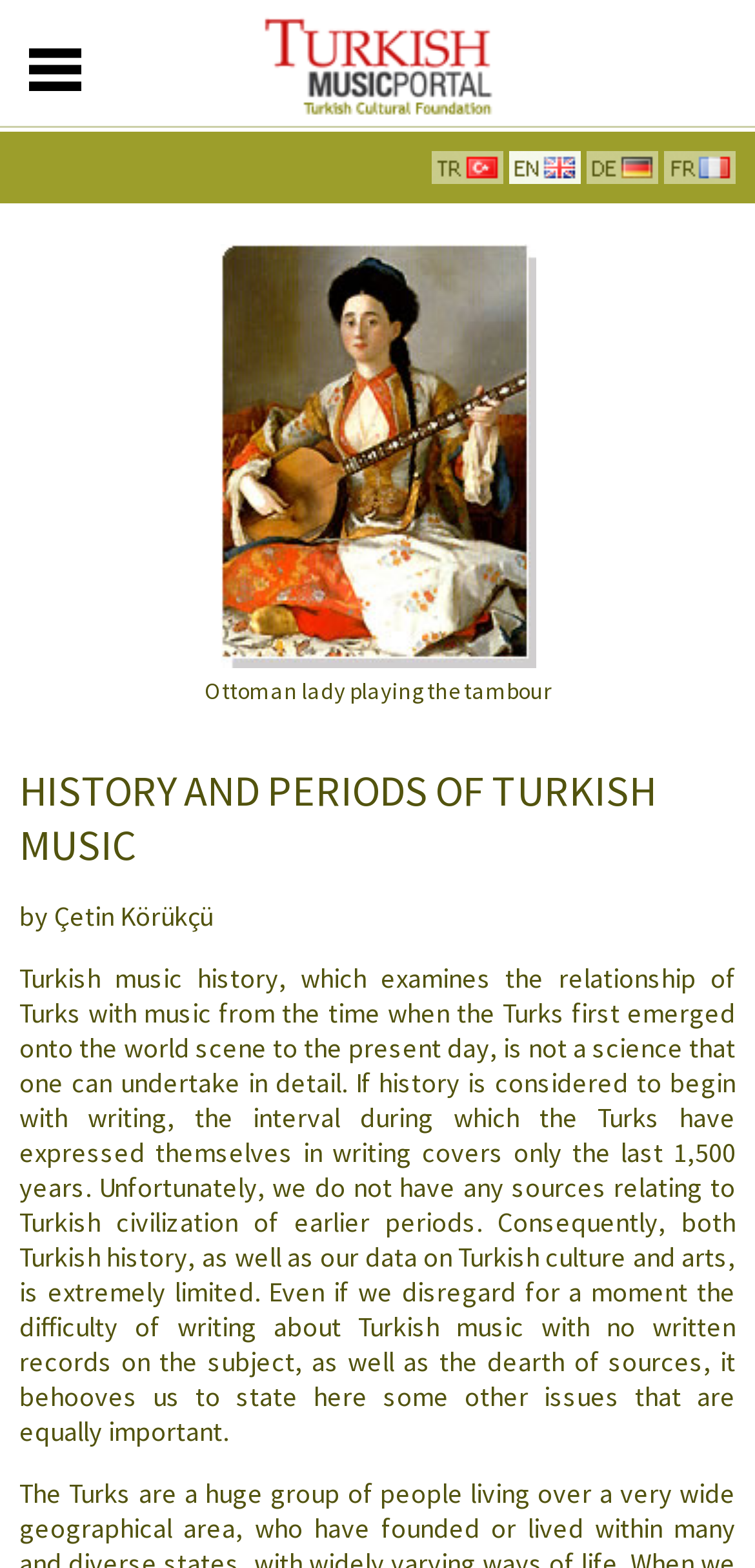Determine which piece of text is the heading of the webpage and provide it.

HISTORY AND PERIODS OF TURKISH MUSIC